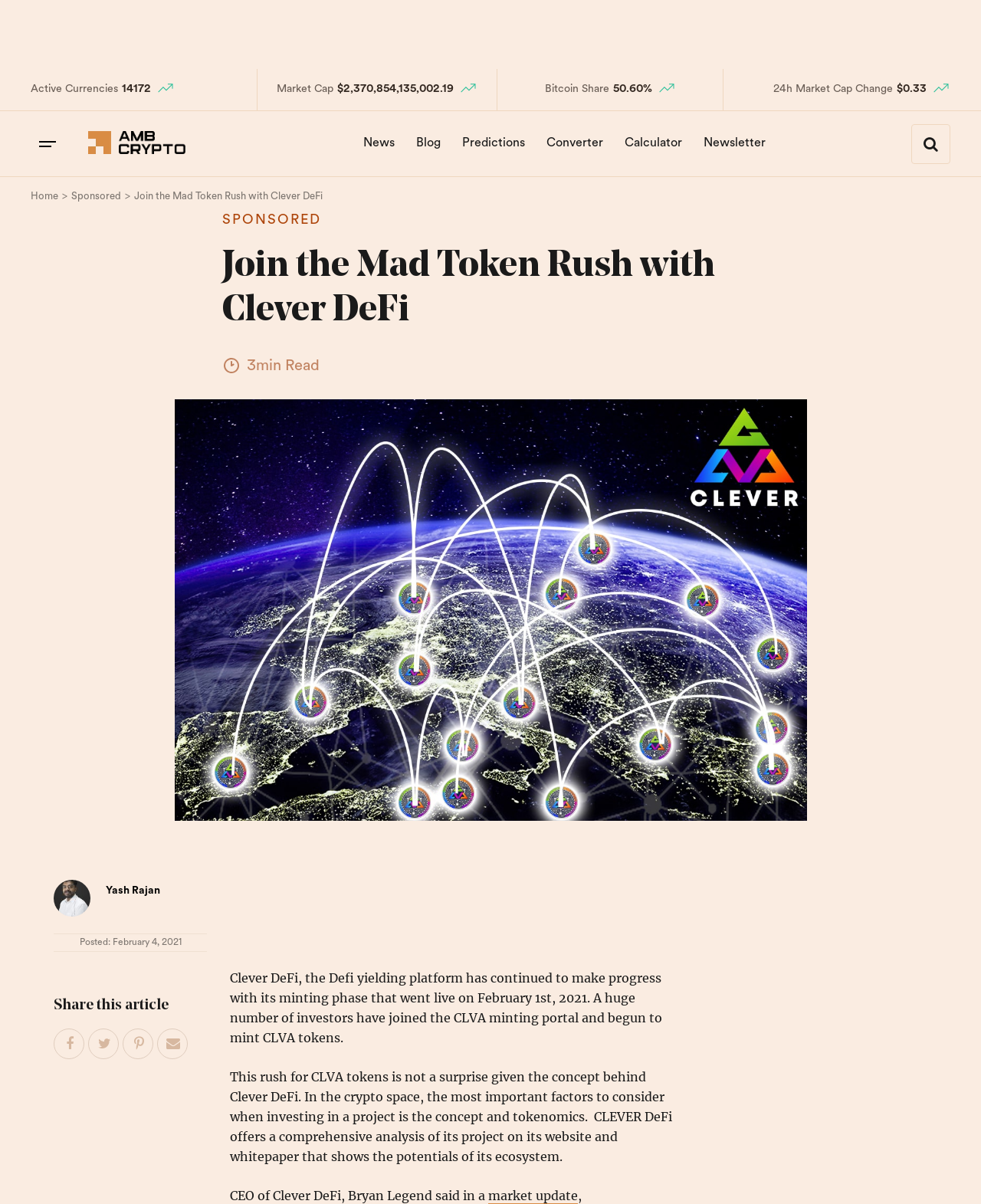Who is the author of the article?
Examine the image and give a concise answer in one word or a short phrase.

Yash Rajan